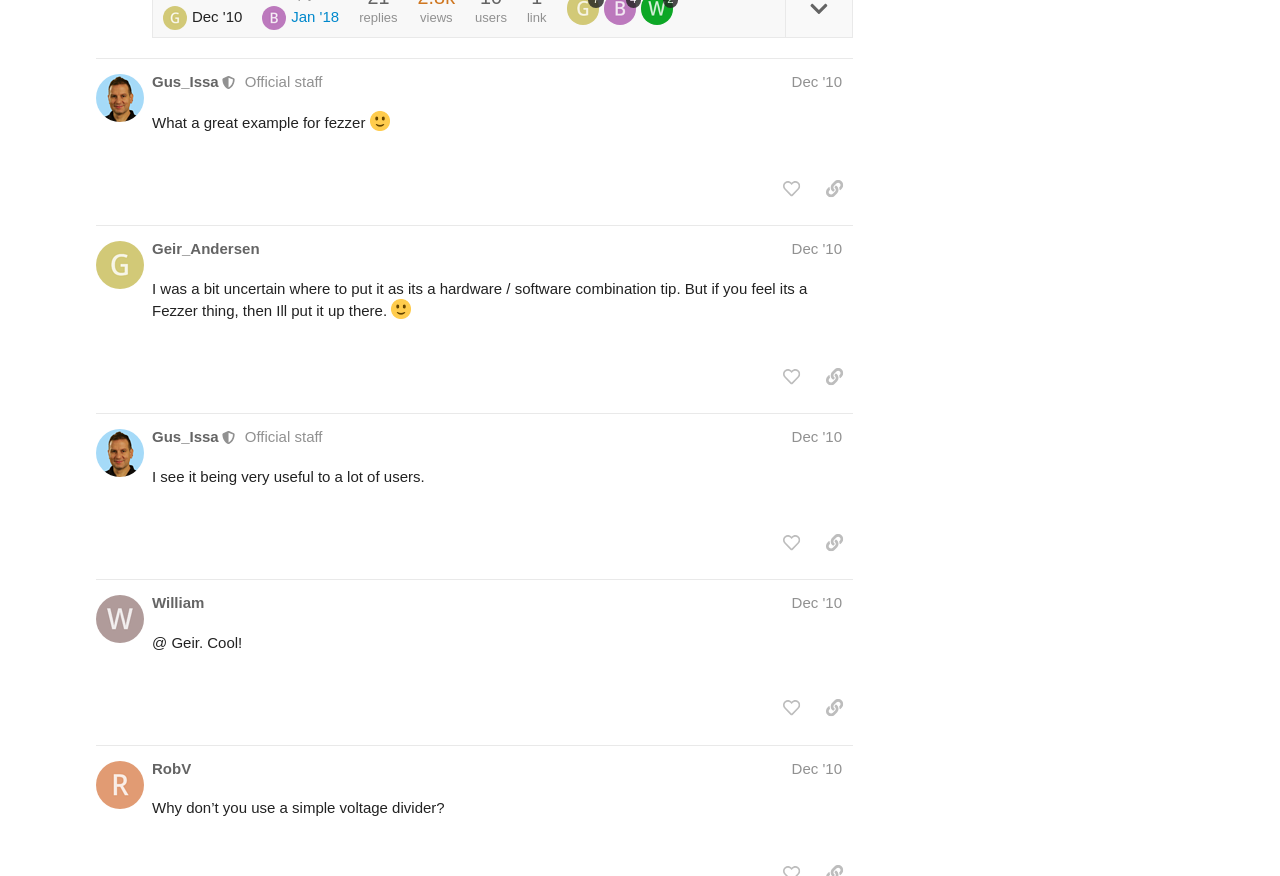Give a one-word or short-phrase answer to the following question: 
How many likes can a user give to a post?

1